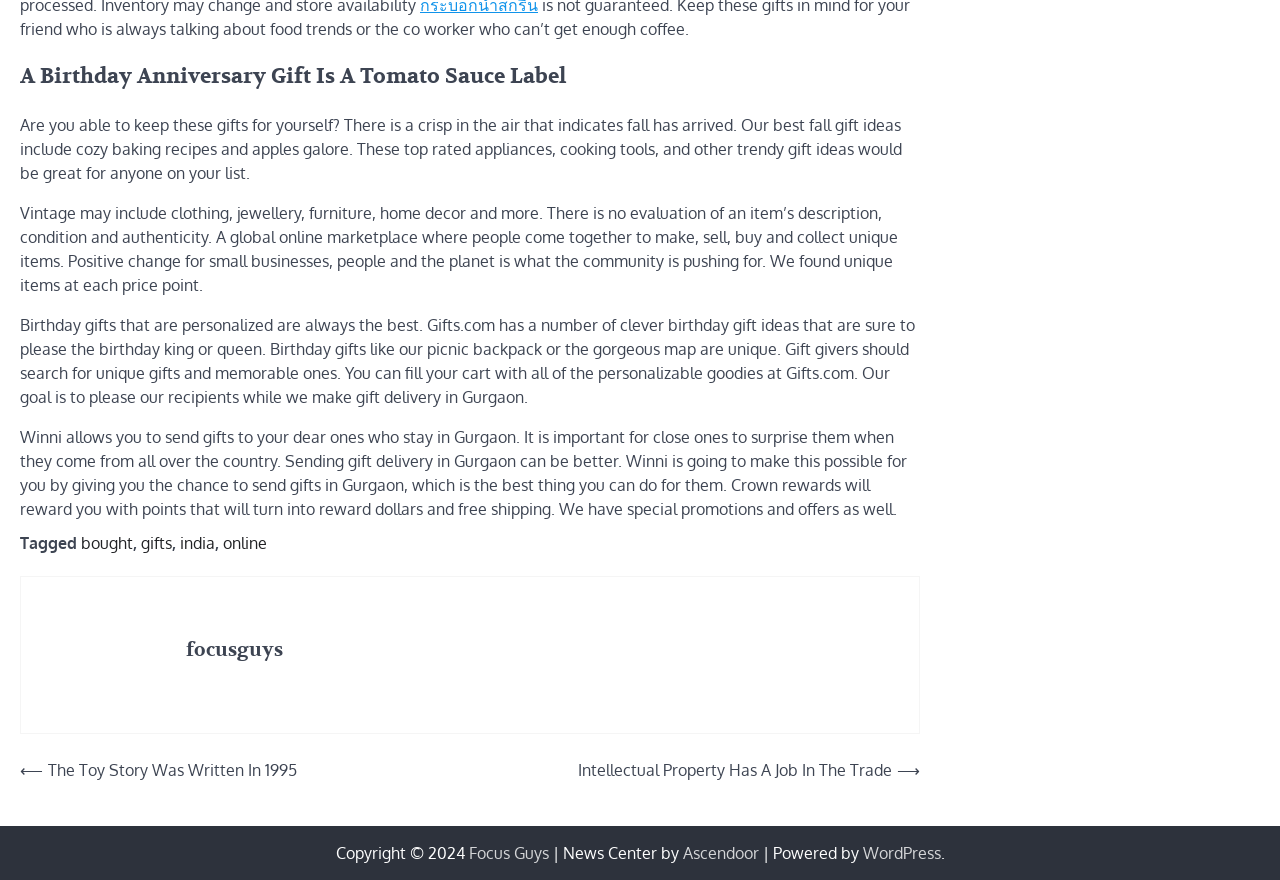Show me the bounding box coordinates of the clickable region to achieve the task as per the instruction: "Click the 'bought' link".

[0.063, 0.606, 0.104, 0.629]